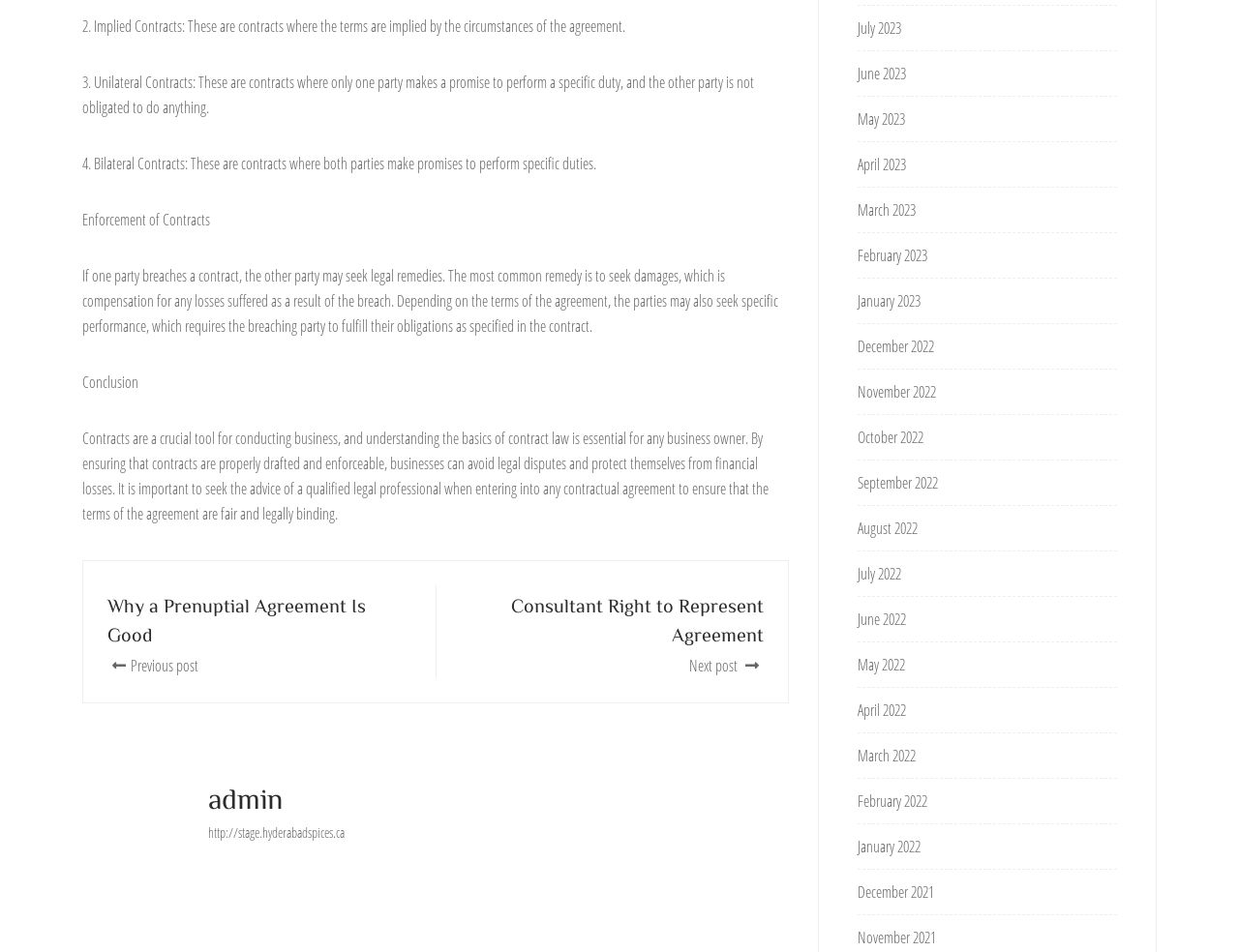What is the purpose of seeking damages in a breached contract?
Offer a detailed and exhaustive answer to the question.

According to the webpage, if one party breaches a contract, the other party may seek legal remedies, including damages, which is compensation for any losses suffered as a result of the breach. This is mentioned in the static text element with ID 279.